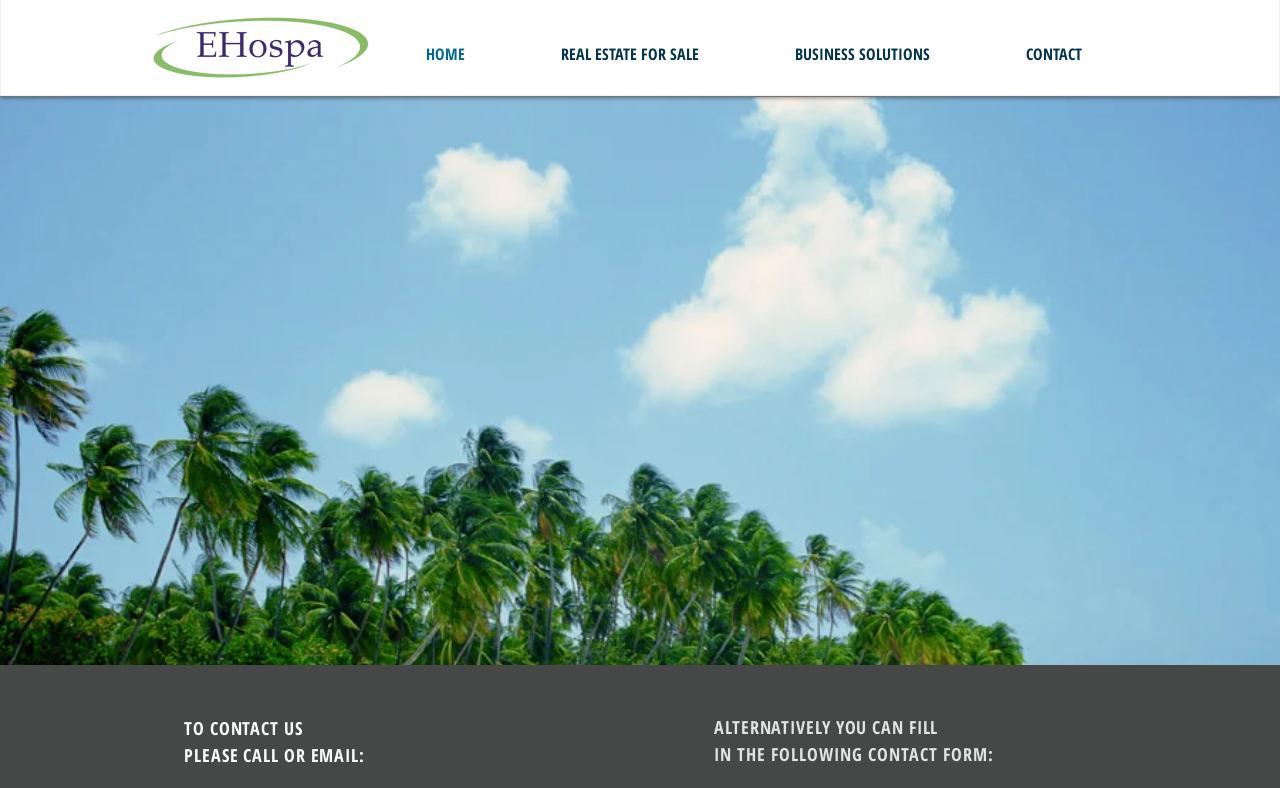Offer an in-depth caption of the entire webpage.

The webpage is about EHospa, a trade organization for exceptional hospitality. At the top, there is a navigation bar with four links: "HOME", "REAL ESTATE FOR SALE", "BUSINESS SOLUTIONS", and "CONTACT". 

Below the navigation bar, there is a main section that takes up most of the page. In this section, there is a block of text that describes EHospa, its formation, and its services. The text is divided into three paragraphs. The first paragraph explains the organization's purpose and target audience. The second paragraph is a single blank line, separating the first and third paragraphs. The third paragraph describes the organization's expanded services, including consulting and sales and acquisition services for real estate and commercial business enterprises.

Following the descriptive text, there is a section that asks "Need a Business Purpose Loan?" with a button "Ask us" next to it. To the right of the button, there is a sentence about finding funding to expand or acquire an enterprise.

At the bottom of the page, there is a contact section. It starts with the heading "TO CONTACT US" and provides a call or email option. Alternatively, users can fill out a contact form, which is mentioned in the text below.